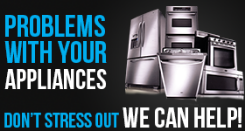Elaborate on the various elements present in the image.

The image prominently features a bold message addressing appliance issues, with the prominent text stating, "PROBLEMS WITH YOUR APPLIANCES? DON'T STRESS OUT WE CAN HELP!" The vibrant blue and white color scheme enhances visibility against a dark background, drawing the viewer's attention to the urgent call for assistance. Accompanying the text is an array of various kitchen appliances, including a refrigerator, oven, and dishwasher, emphasizing the scope of services offered. This visual invites potential customers experiencing appliance difficulties to seek help from the experts at Thousand Oaks Appliance Repair, ensuring them of reliable support and solutions to their appliance problems.